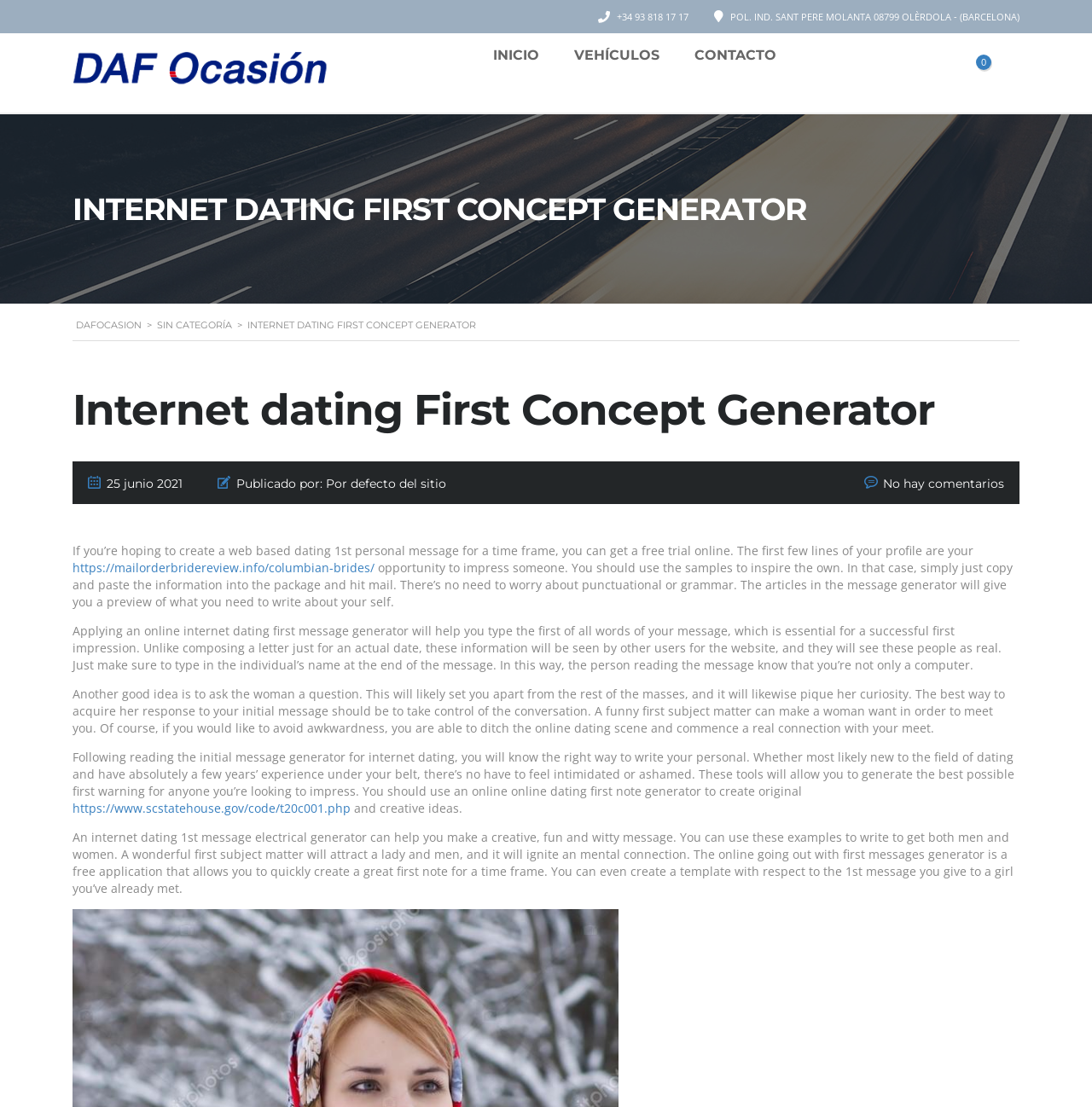What is the purpose of the webpage?
Give a thorough and detailed response to the question.

The webpage appears to be an online dating first concept generator, which helps users create a web-based dating first personal message for a time frame. The webpage provides examples and guidelines to inspire users to write their own messages.